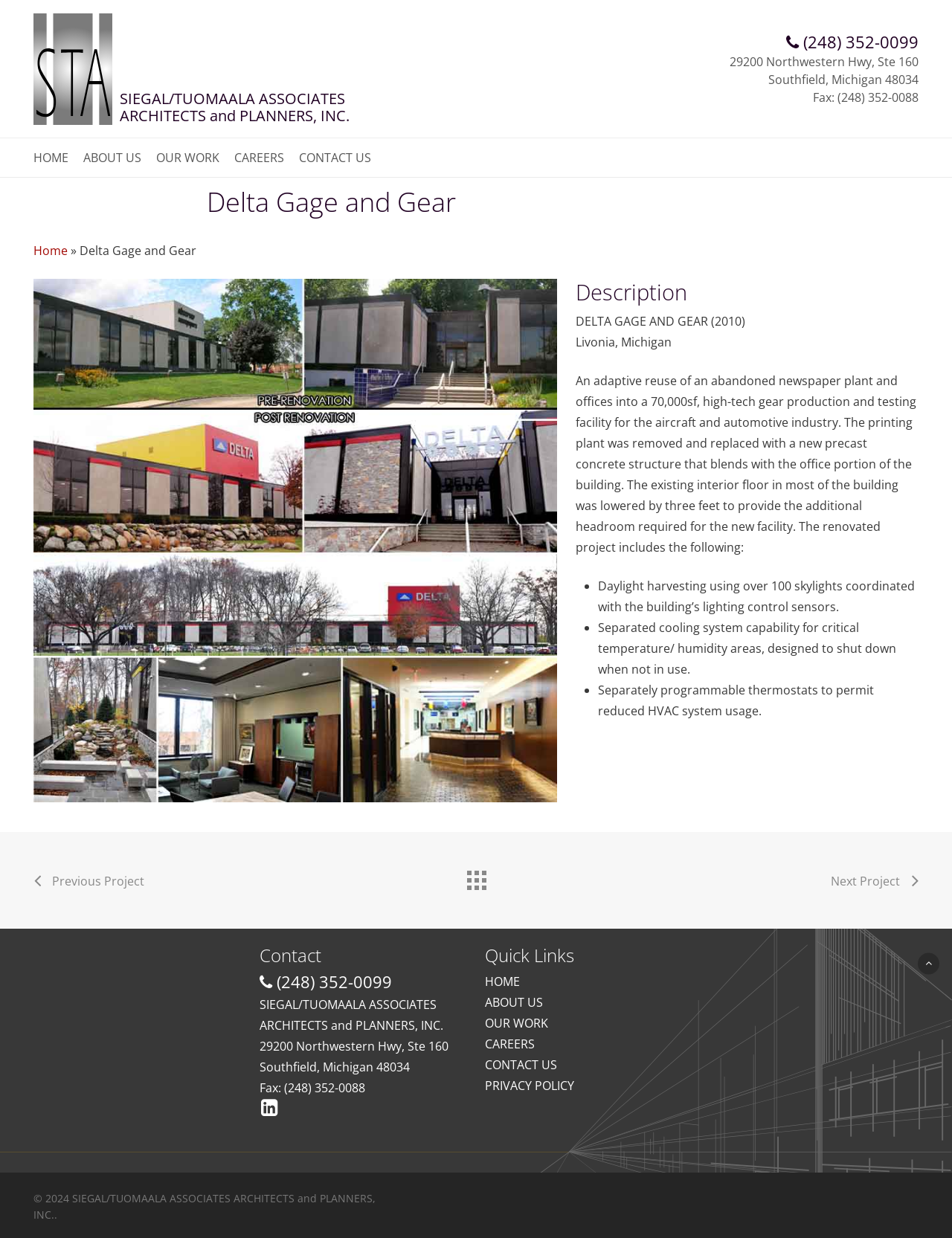Extract the main heading from the webpage content.

Delta Gage and Gear